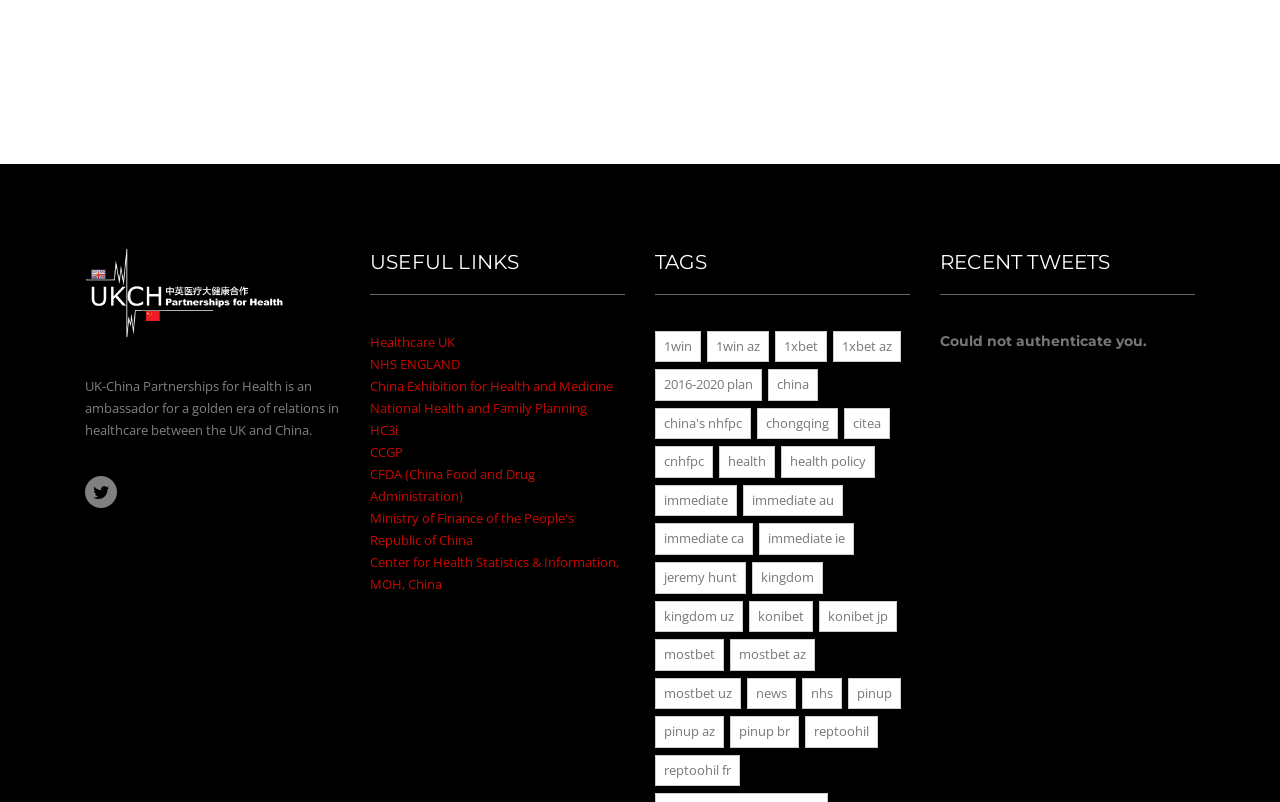Bounding box coordinates are specified in the format (top-left x, top-left y, bottom-right x, bottom-right y). All values are floating point numbers bounded between 0 and 1. Please provide the bounding box coordinate of the region this sentence describes: reptoohil FR

[0.512, 0.941, 0.578, 0.98]